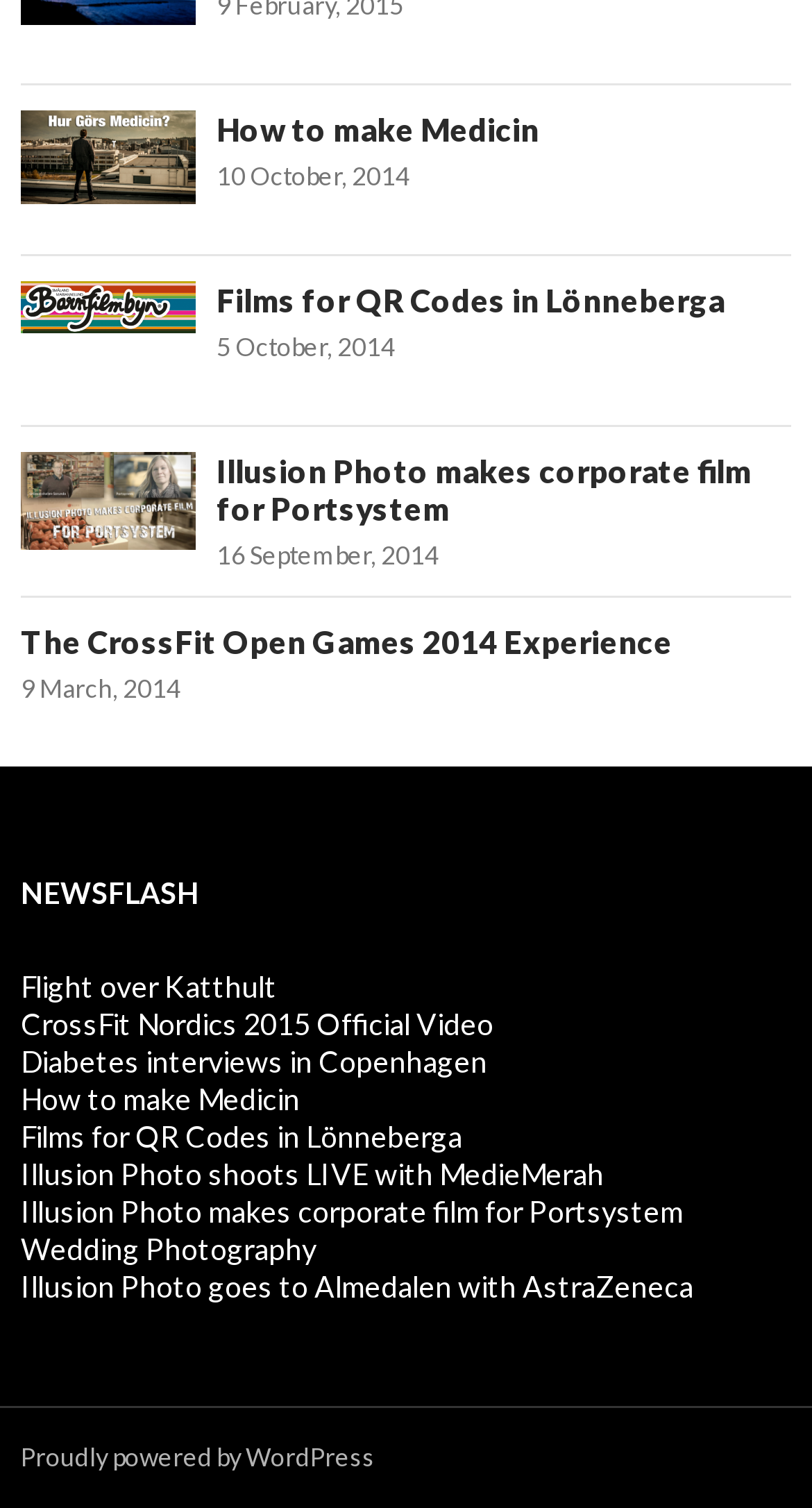Please specify the bounding box coordinates in the format (top-left x, top-left y, bottom-right x, bottom-right y), with all values as floating point numbers between 0 and 1. Identify the bounding box of the UI element described by: Wedding Photography

[0.026, 0.816, 0.39, 0.84]